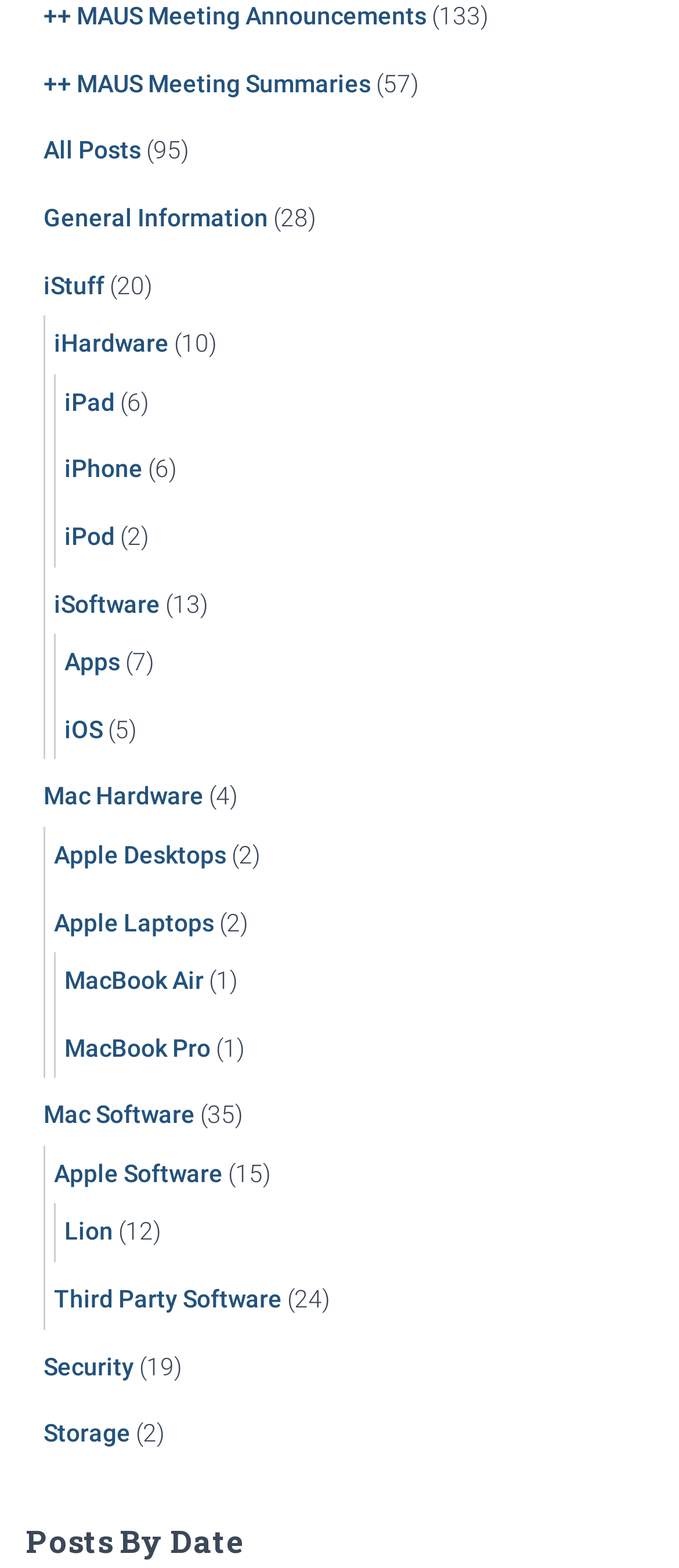Identify the bounding box coordinates of the clickable section necessary to follow the following instruction: "Explore Apple Laptops". The coordinates should be presented as four float numbers from 0 to 1, i.e., [left, top, right, bottom].

[0.079, 0.579, 0.315, 0.597]